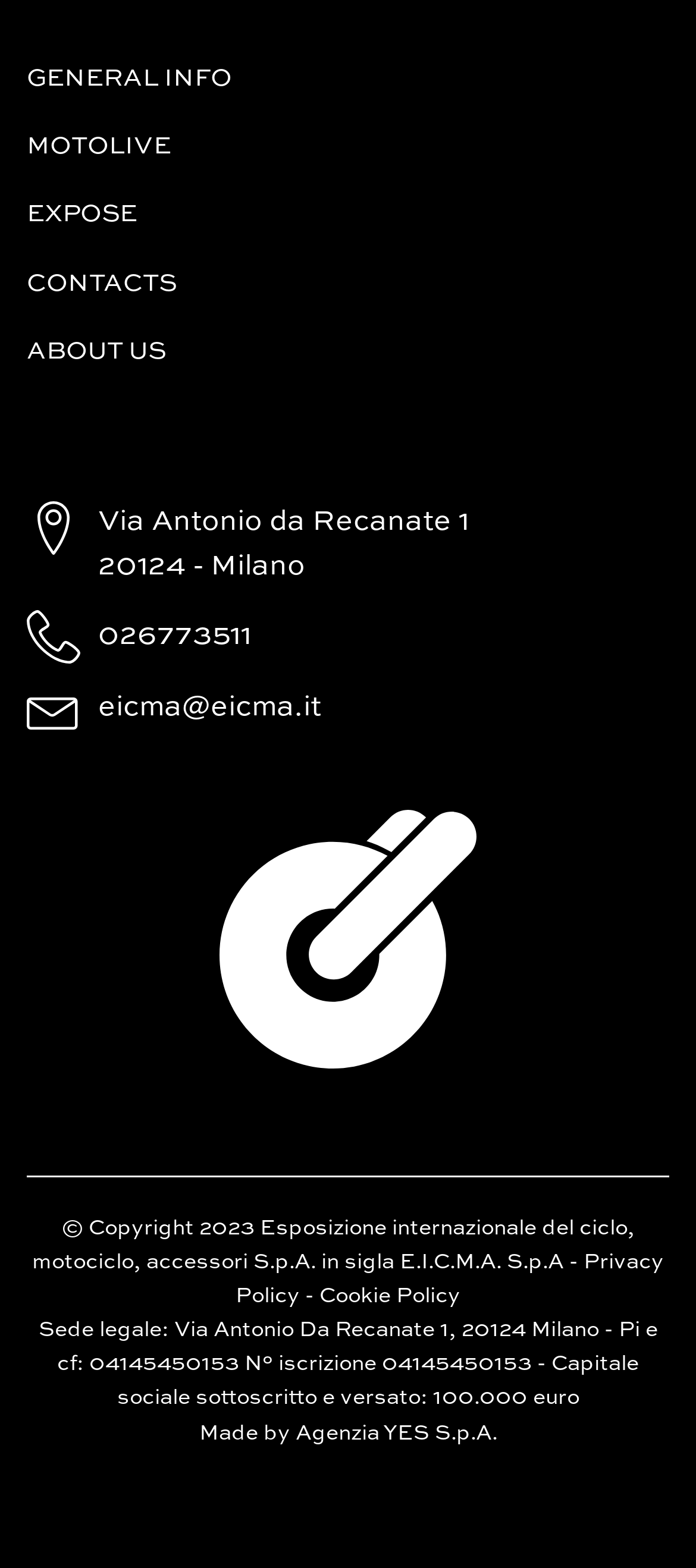Given the webpage screenshot and the description, determine the bounding box coordinates (top-left x, top-left y, bottom-right x, bottom-right y) that define the location of the UI element matching this description: MotoLive

[0.038, 0.072, 0.333, 0.115]